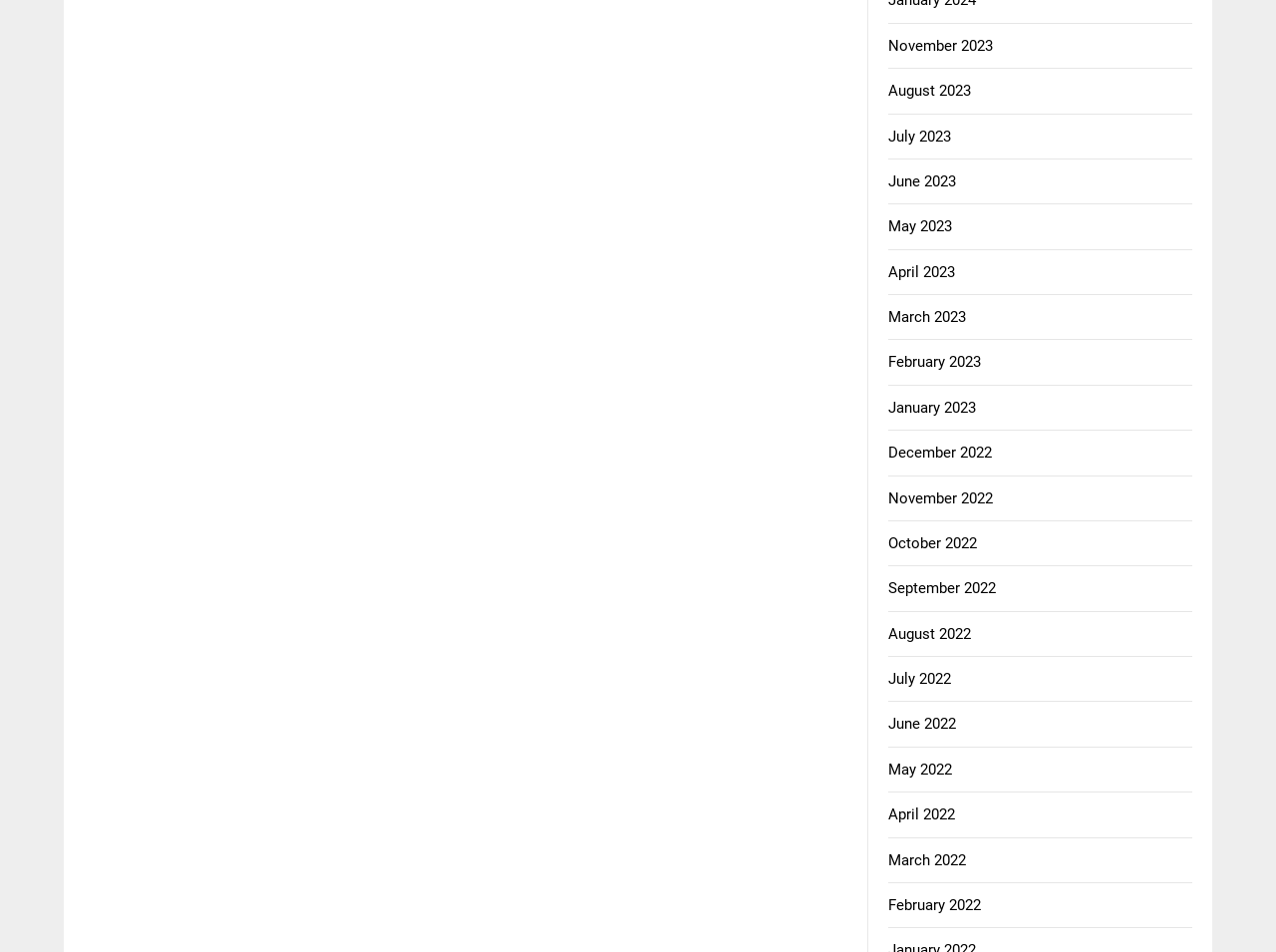What is the earliest month listed?
Please ensure your answer to the question is detailed and covers all necessary aspects.

By examining the list of links, I can see that the earliest month listed is 'February 2022', which is the last link in the list.